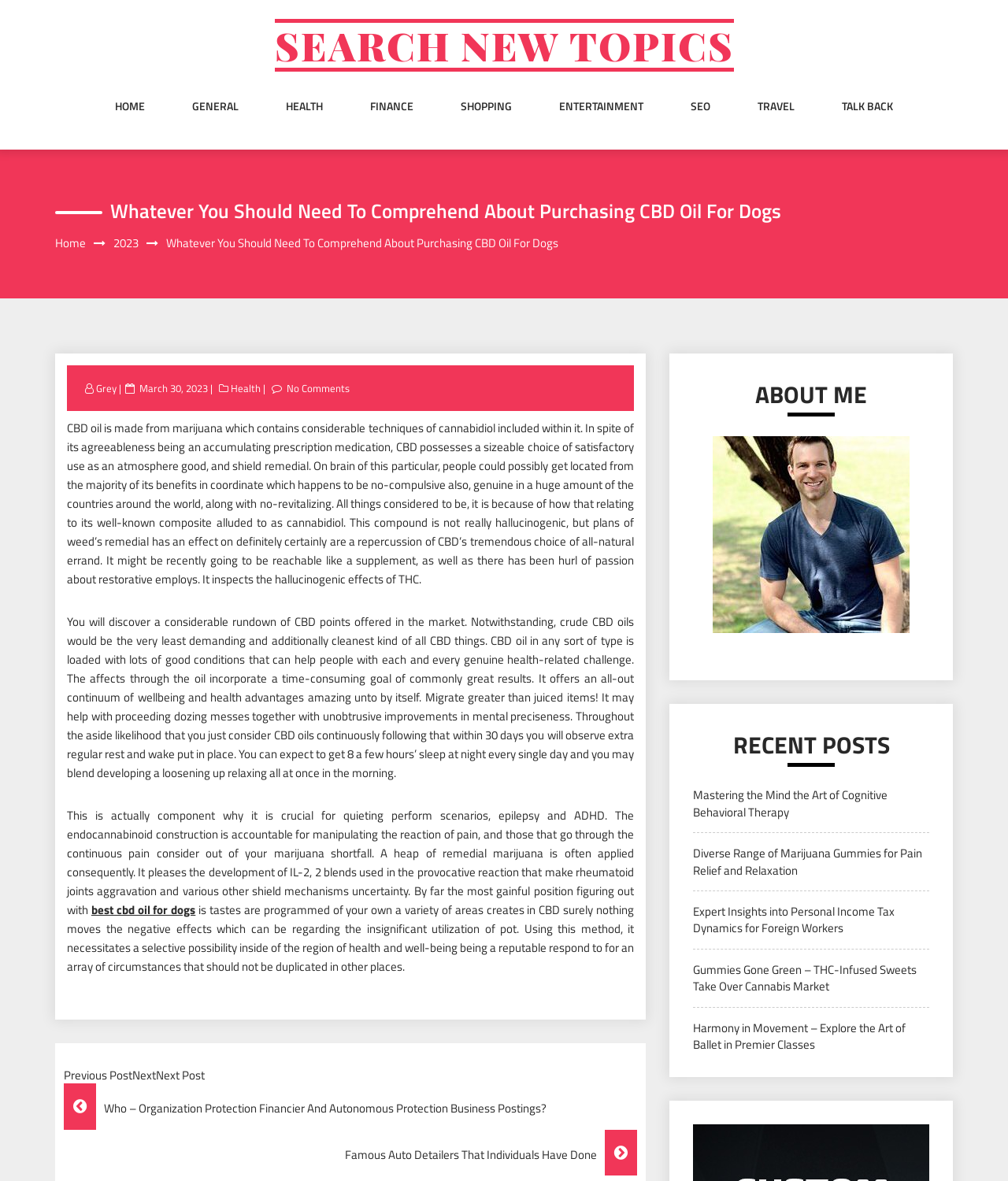Given the element description, predict the bounding box coordinates in the format (top-left x, top-left y, bottom-right x, bottom-right y). Make sure all values are between 0 and 1. Here is the element description: Entertainment

[0.555, 0.083, 0.638, 0.123]